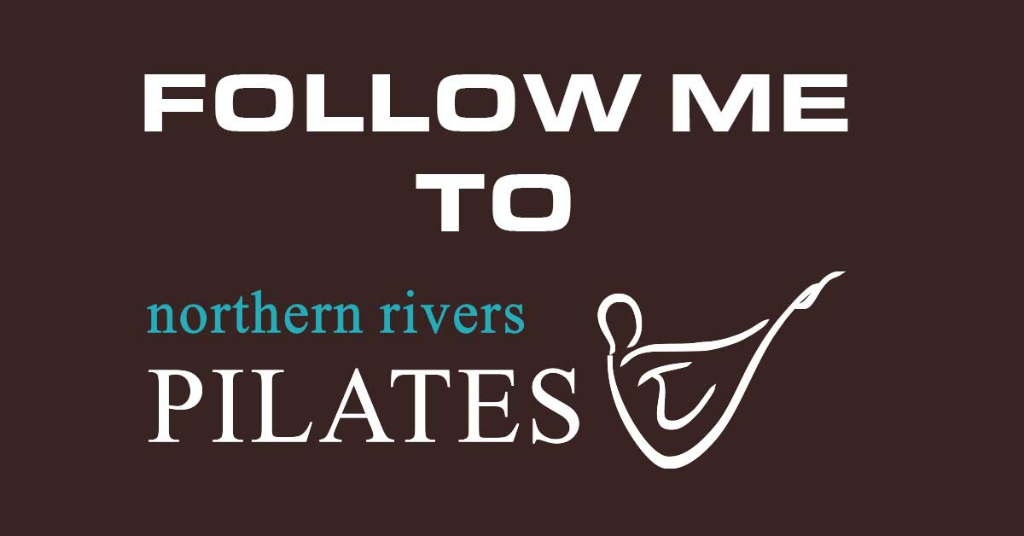What is the activity depicted in the graphic element?
Based on the image, answer the question with a single word or brief phrase.

Pilates